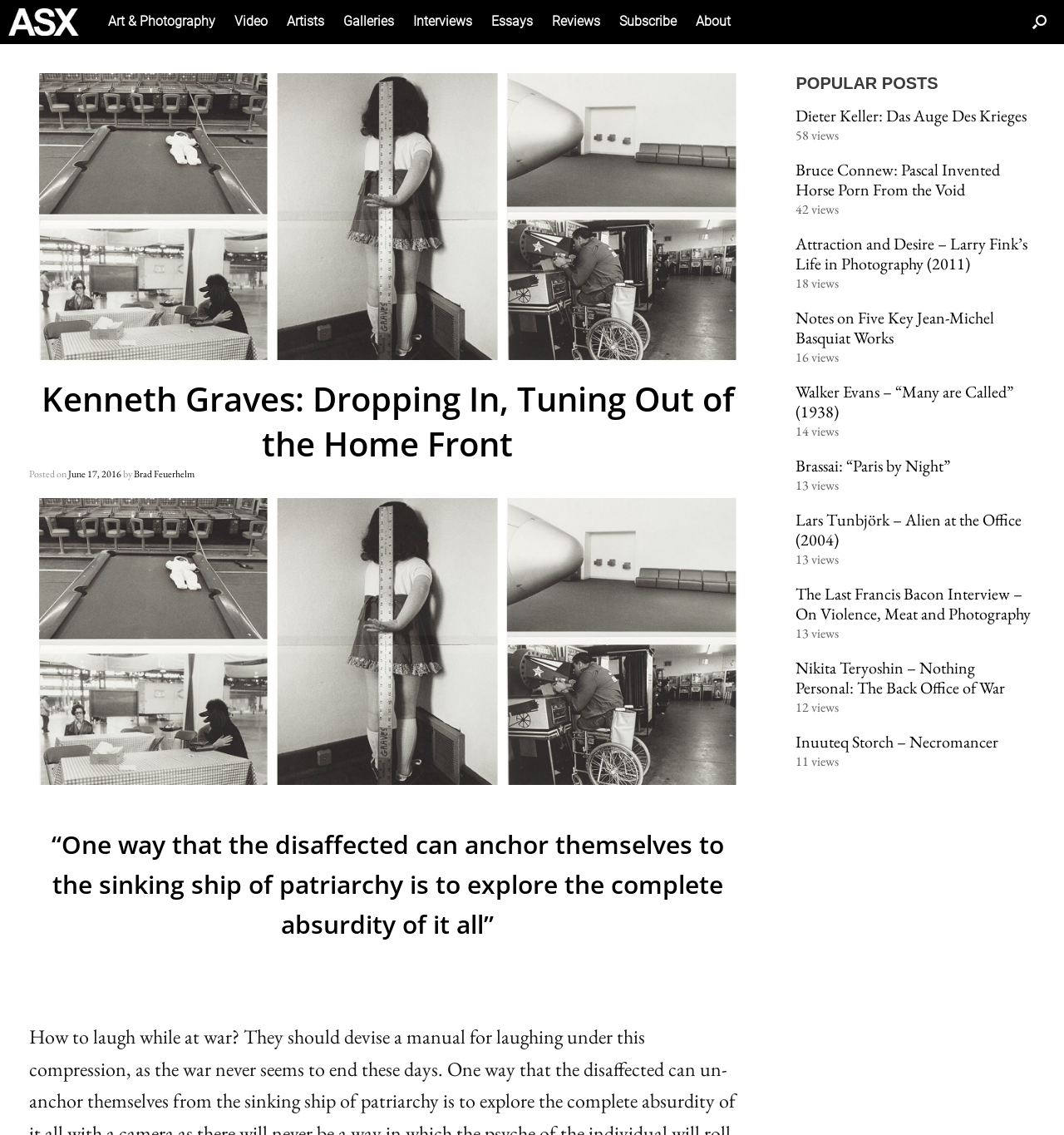Specify the bounding box coordinates of the area that needs to be clicked to achieve the following instruction: "Read the post about Kenneth Graves".

[0.027, 0.332, 0.701, 0.411]